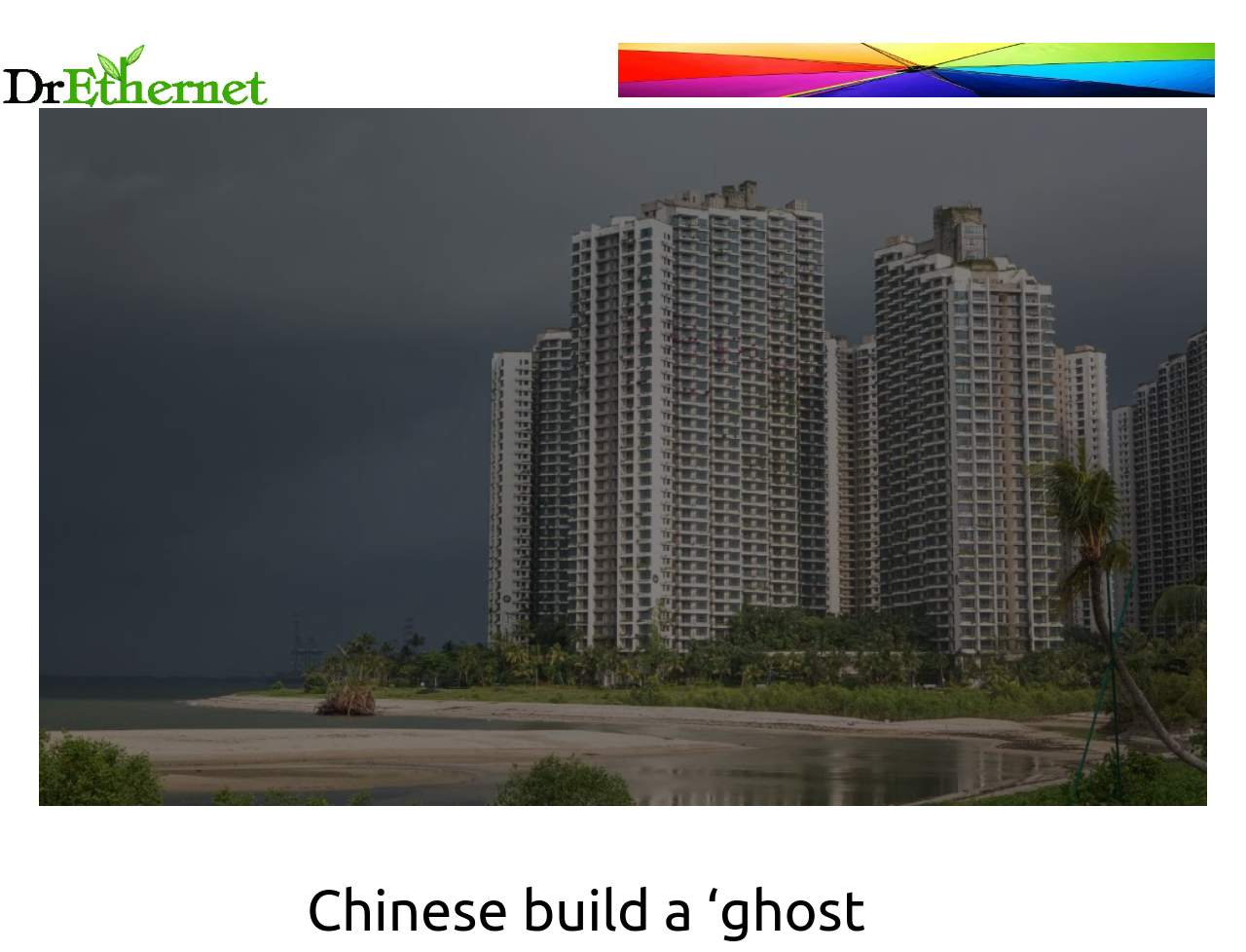Determine and generate the text content of the webpage's headline.

Chinese build a ‘ghost town’ in Malaysia for $100 billion, expecting perhaps a million inhabitants